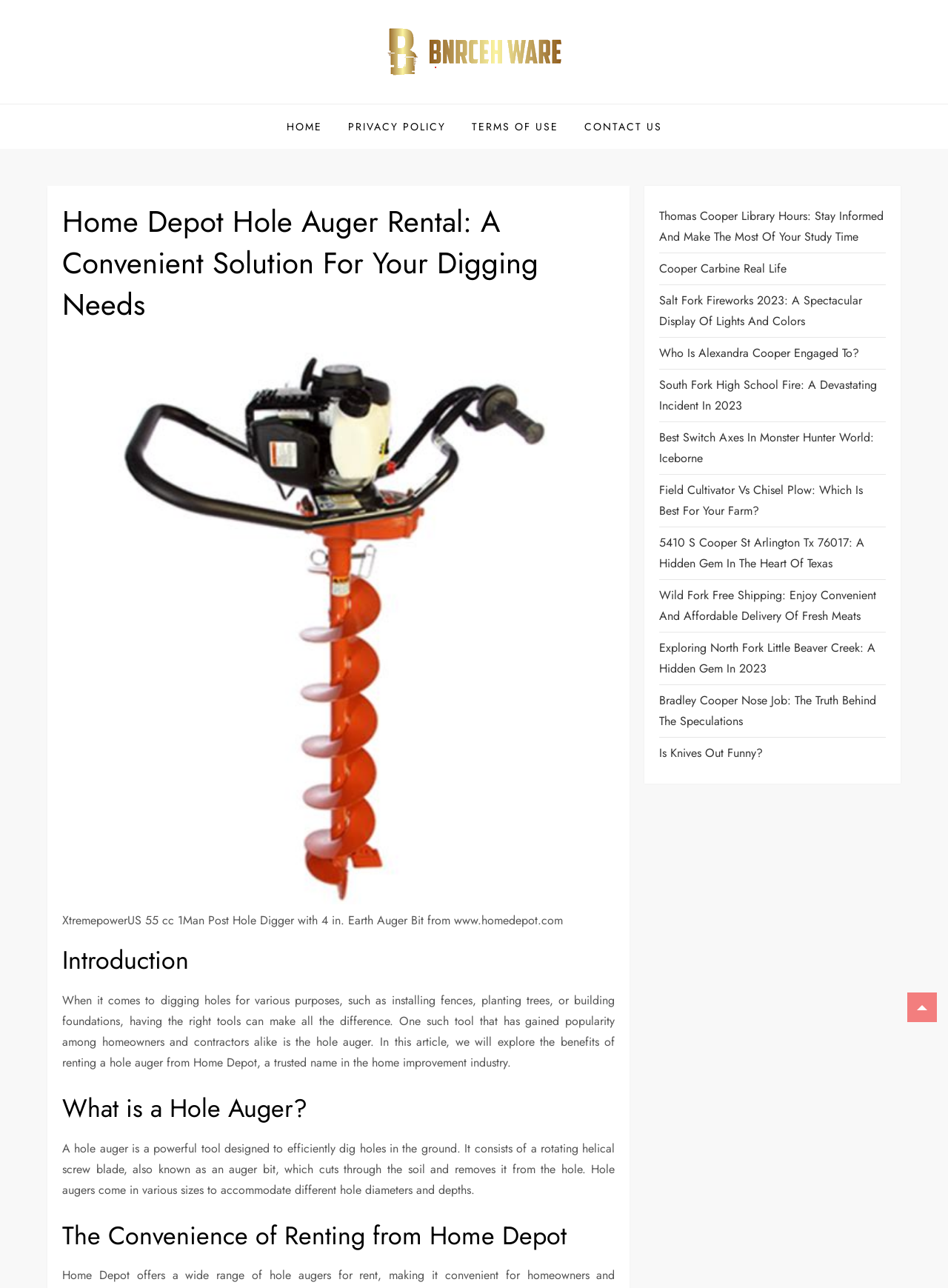Find the primary header on the webpage and provide its text.

Home Depot Hole Auger Rental: A Convenient Solution For Your Digging Needs